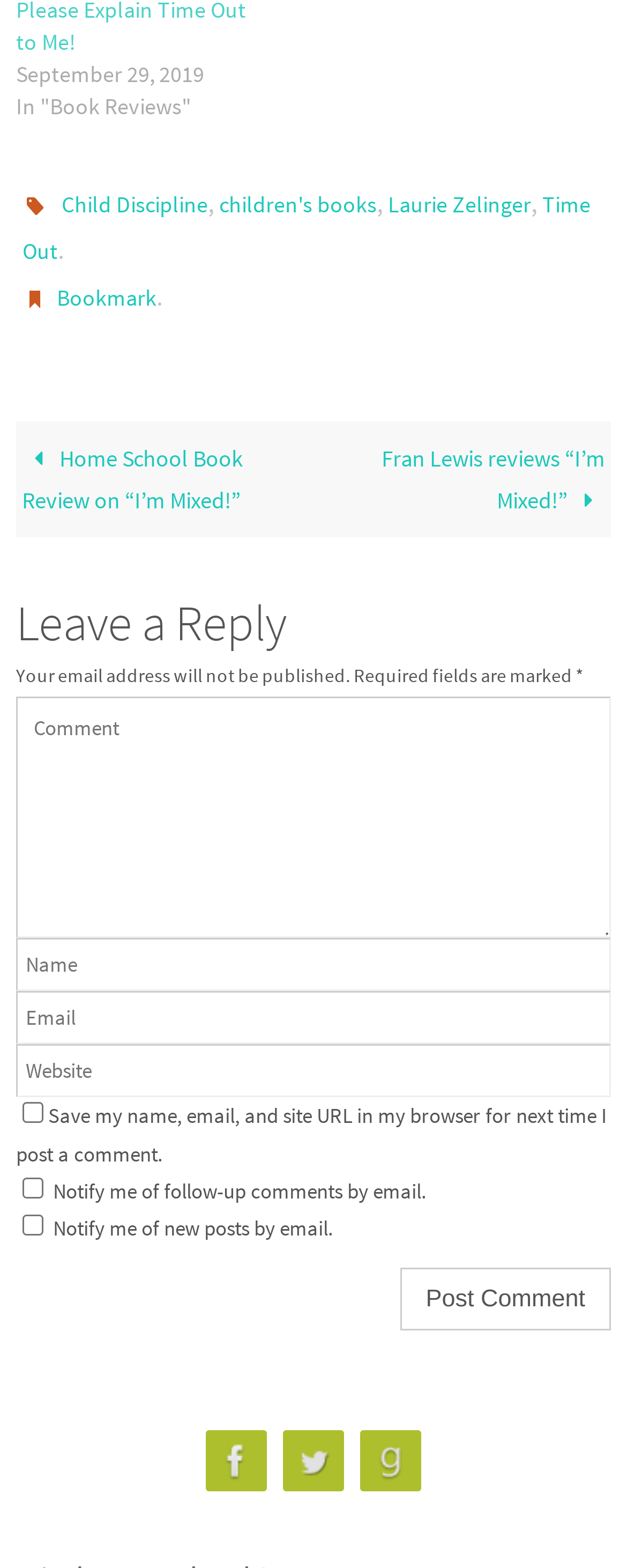Determine the bounding box coordinates of the clickable region to execute the instruction: "Click on the 'Post Comment' button". The coordinates should be four float numbers between 0 and 1, denoted as [left, top, right, bottom].

[0.638, 0.808, 0.974, 0.848]